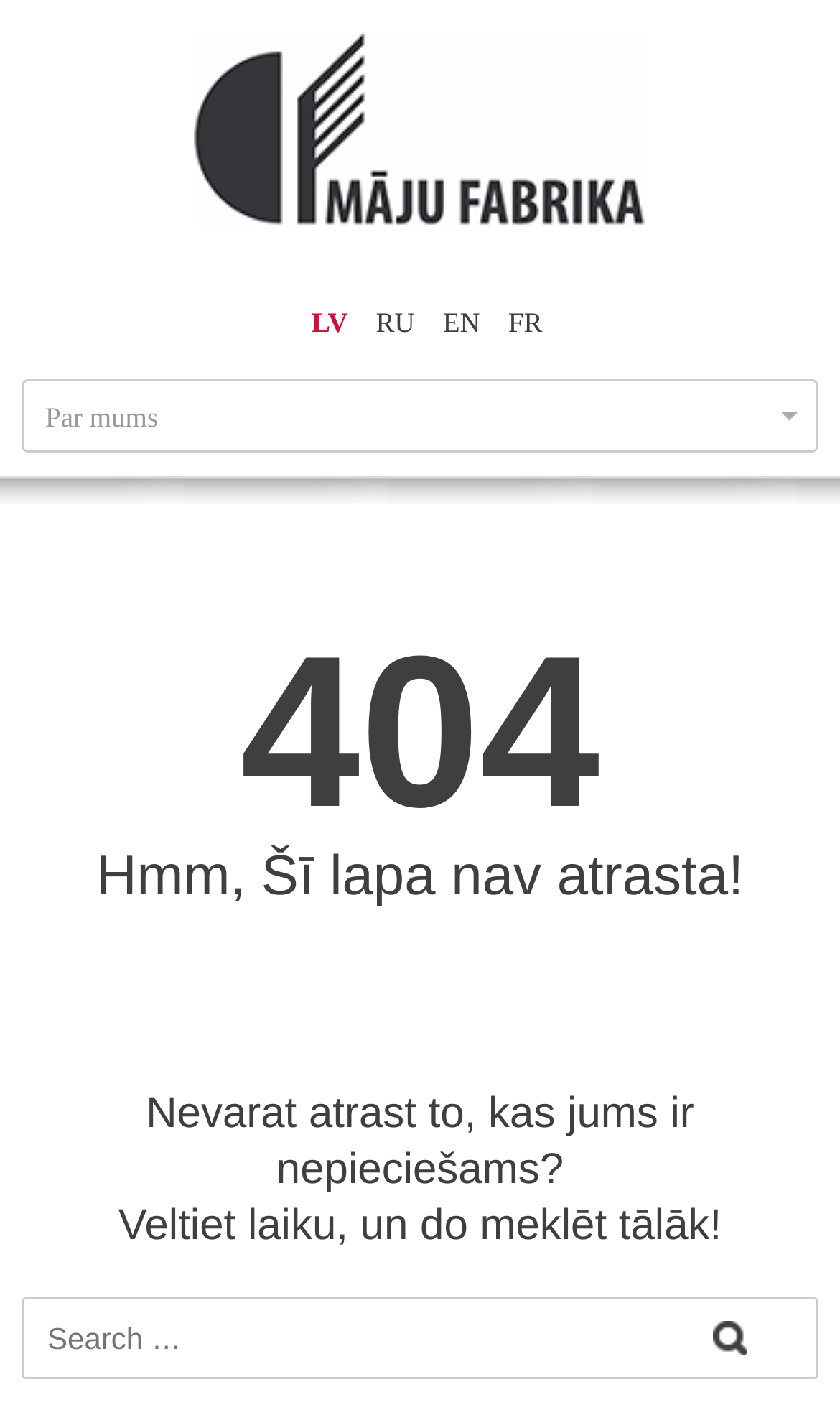Please specify the bounding box coordinates of the region to click in order to perform the following instruction: "Search for something".

[0.028, 0.921, 0.821, 0.976]